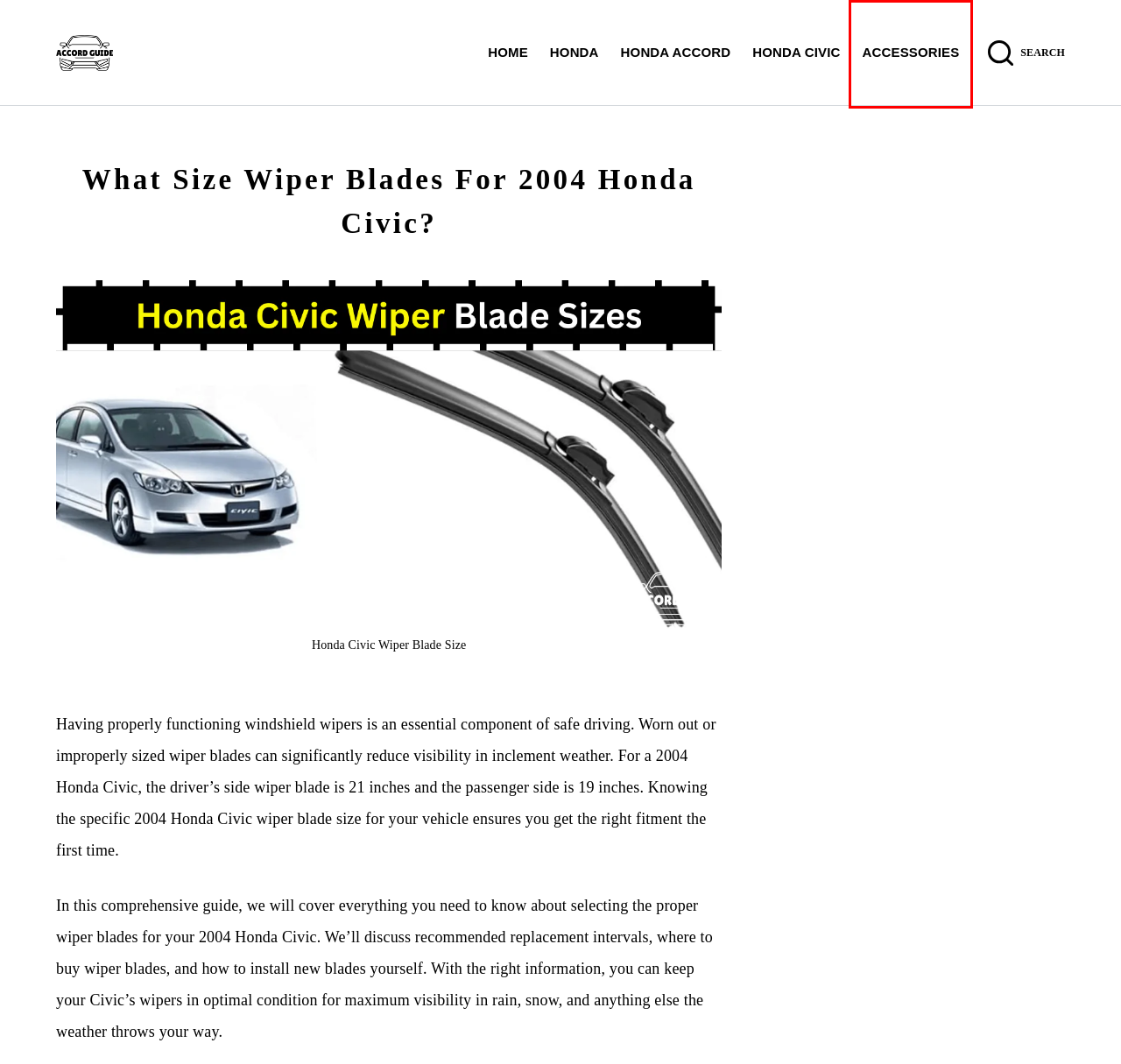Observe the screenshot of a webpage with a red bounding box highlighting an element. Choose the webpage description that accurately reflects the new page after the element within the bounding box is clicked. Here are the candidates:
A. About Us
B. Honda - Accord Guide
C. Honda Civic - Accord Guide
D. Accord Guide - Every Solution
E. Honda Accord - Accord Guide
F. What Does The Blue C Mean On Honda Civic?
G. Privacy Policy
H. Accessories - Accord Guide

H